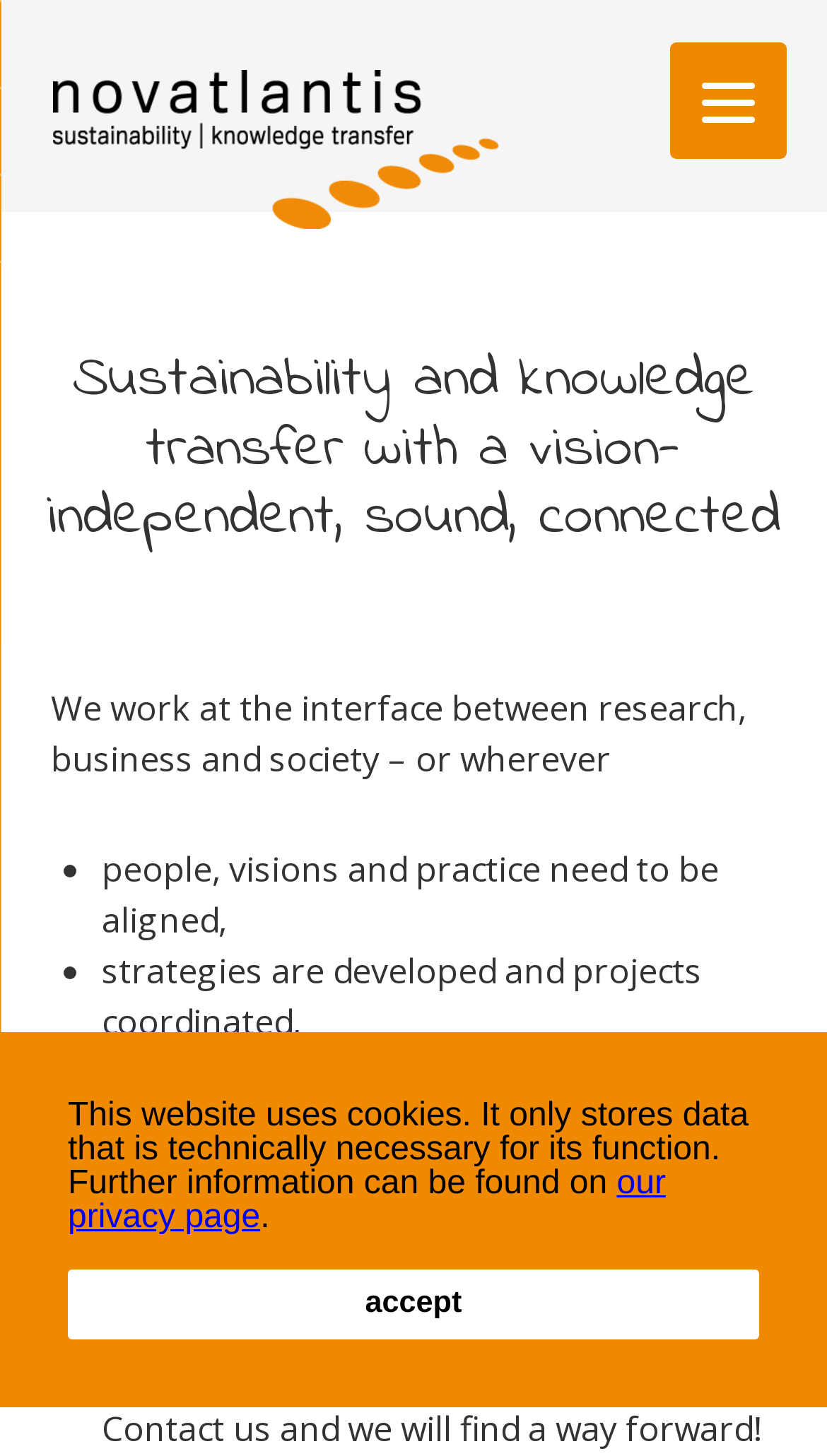Give a one-word or short phrase answer to this question: 
What is the main focus of novatlantis gmbh?

Sustainability and knowledge transfer